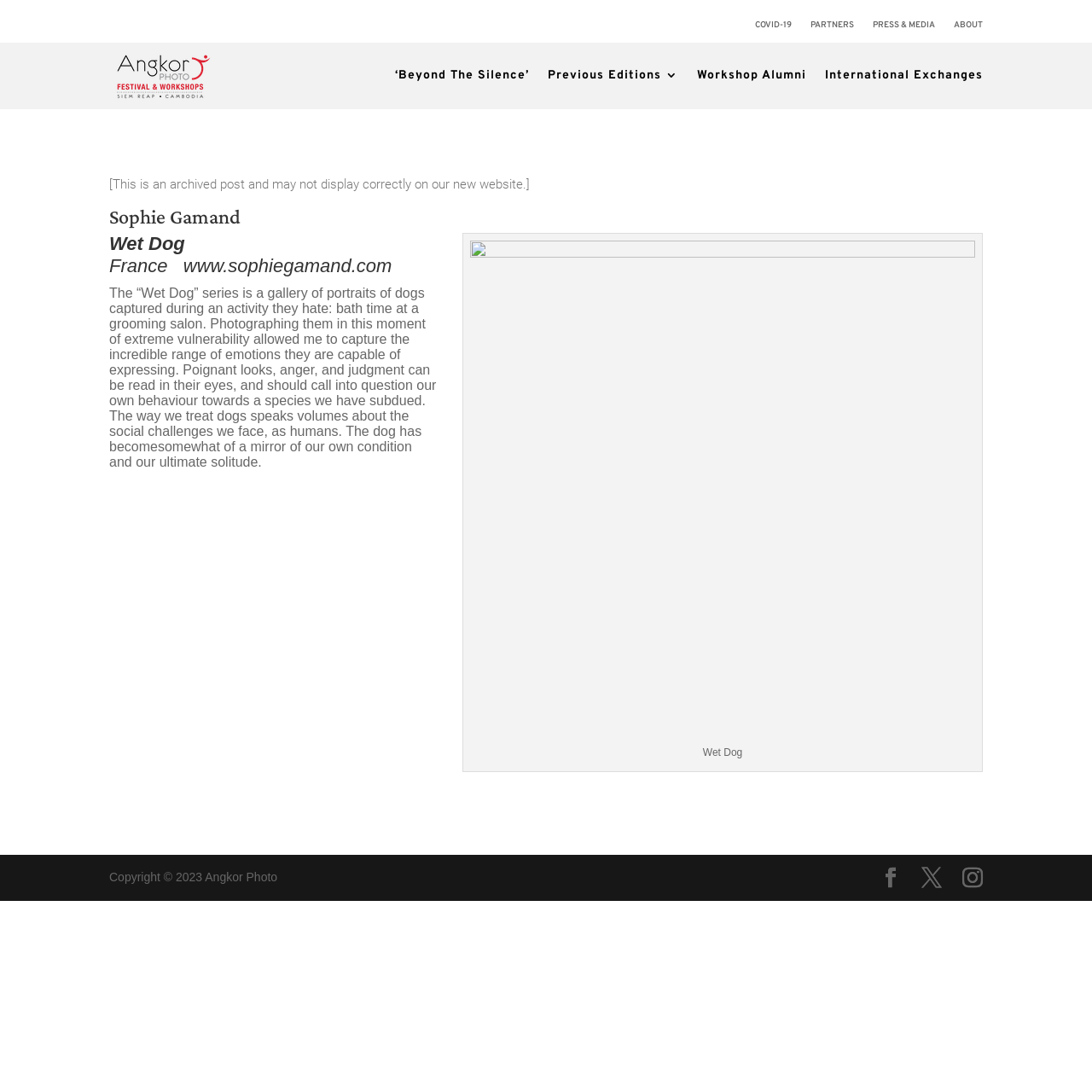Identify and provide the bounding box coordinates of the UI element described: "Manage privacy settings". The coordinates should be formatted as [left, top, right, bottom], with each number being a float between 0 and 1.

None